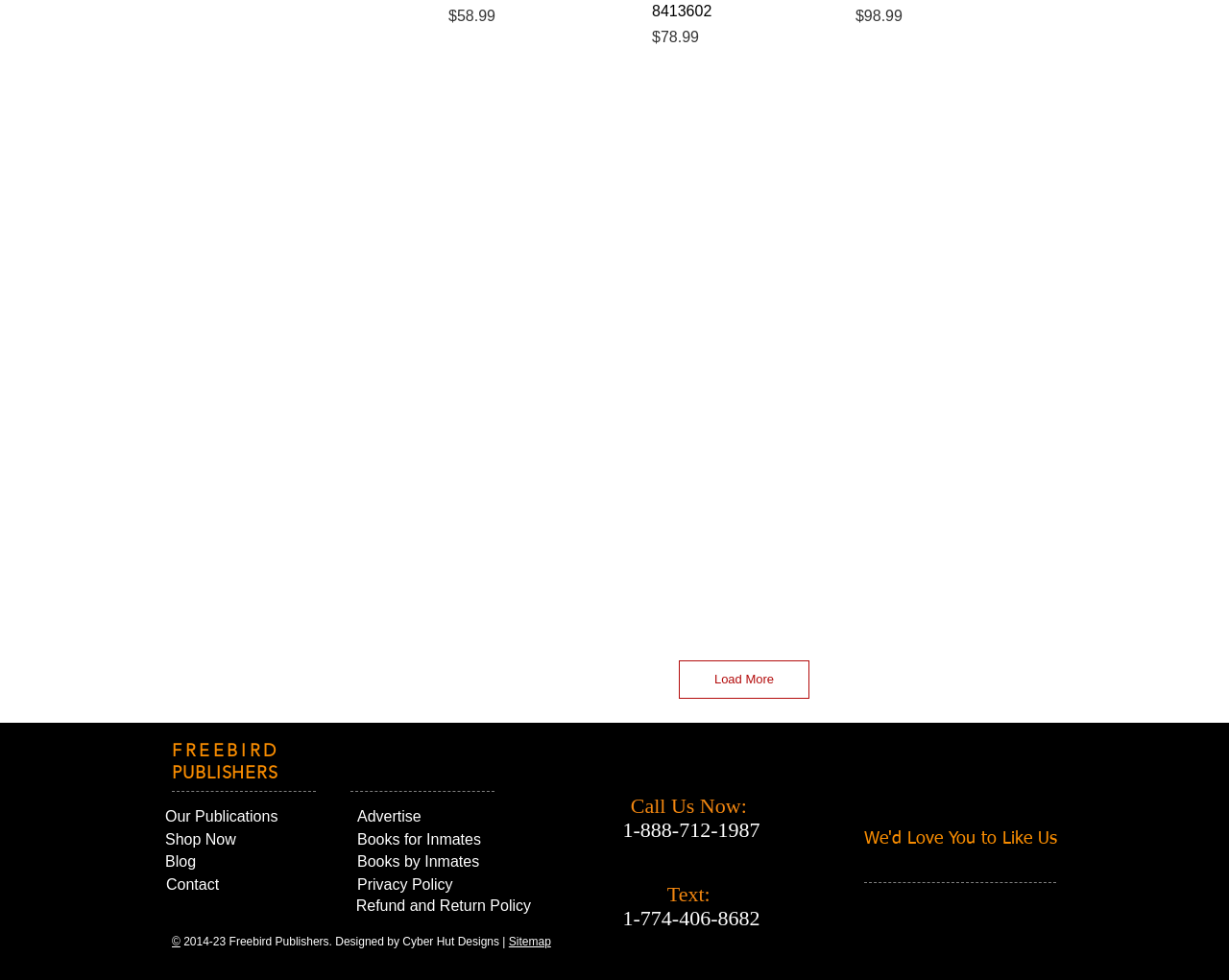Show the bounding box coordinates of the region that should be clicked to follow the instruction: "Call 1-888-712-1987."

[0.507, 0.834, 0.618, 0.859]